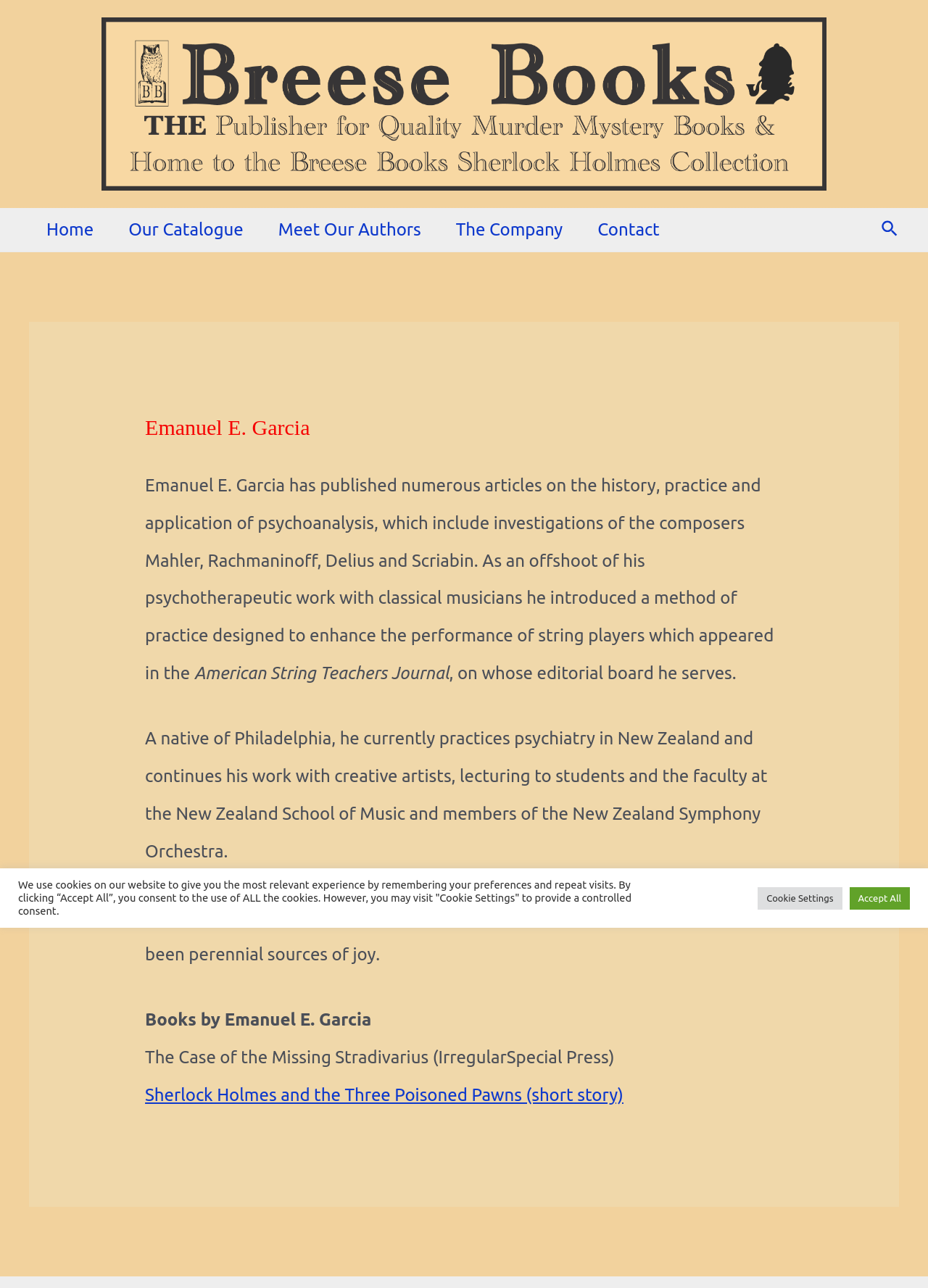Give a detailed overview of the webpage's appearance and contents.

The webpage is about Emanuel E. Garcia, an author, and is hosted by Breese Books. At the top left, there is a navigation menu with links to "Home", "Our Catalogue", "Meet Our Authors", "The Company", and "Contact". To the right of the navigation menu, there is a search icon link with a small image. 

Below the navigation menu, there is a main section that takes up most of the page. It contains an article about Emanuel E. Garcia, with a heading that displays his name. The article describes his background, including his publications and work with classical musicians. It also mentions his current practice in New Zealand and his interests in literature.

The article is divided into several paragraphs, with the first paragraph discussing his publications on psychoanalysis and music. The second paragraph mentions his work with the American String Teachers Journal. The third paragraph describes his background and current work in New Zealand. The fourth paragraph mentions his interests in literature.

Below the paragraphs, there is a section titled "Books by Emanuel E. Garcia", which lists his published works, including "The Case of the Missing Stradivarius" and a short story titled "Sherlock Holmes and the Three Poisoned Pawns".

At the bottom of the page, there is a notice about the use of cookies on the website, with options to "Accept All" or visit "Cookie Settings" to provide controlled consent.